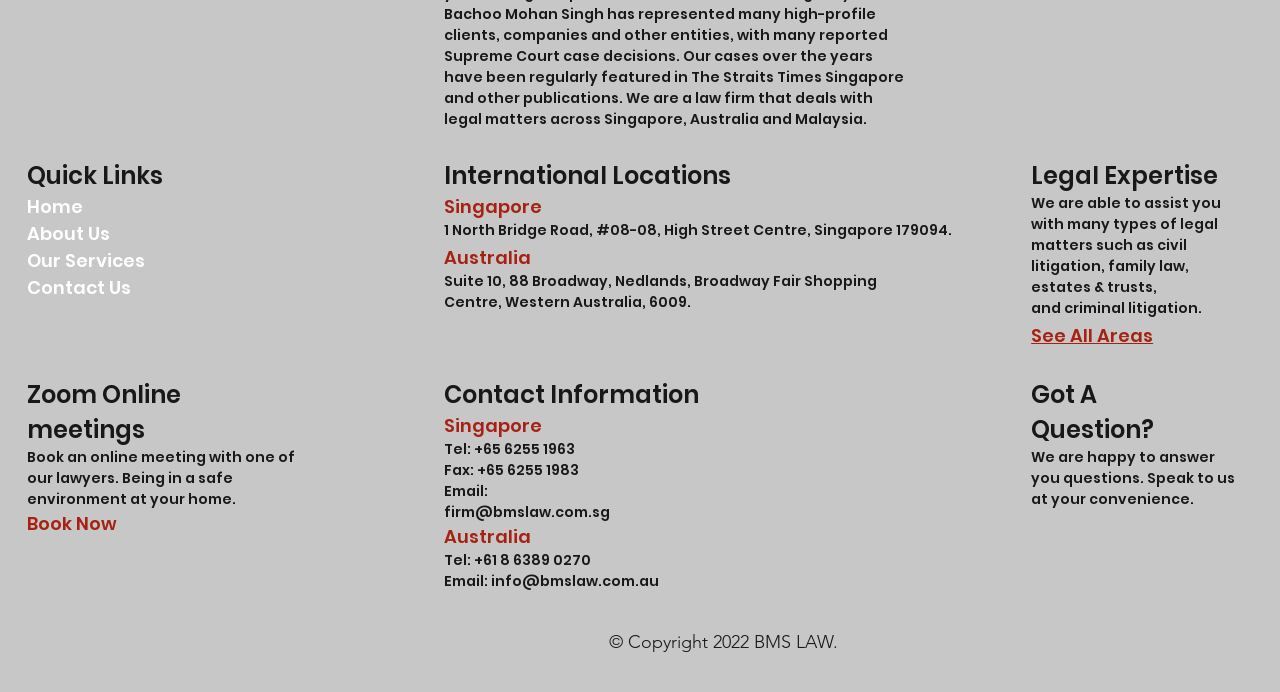Please determine the bounding box coordinates for the element with the description: "+61 8 6389 0270".

[0.371, 0.795, 0.462, 0.824]